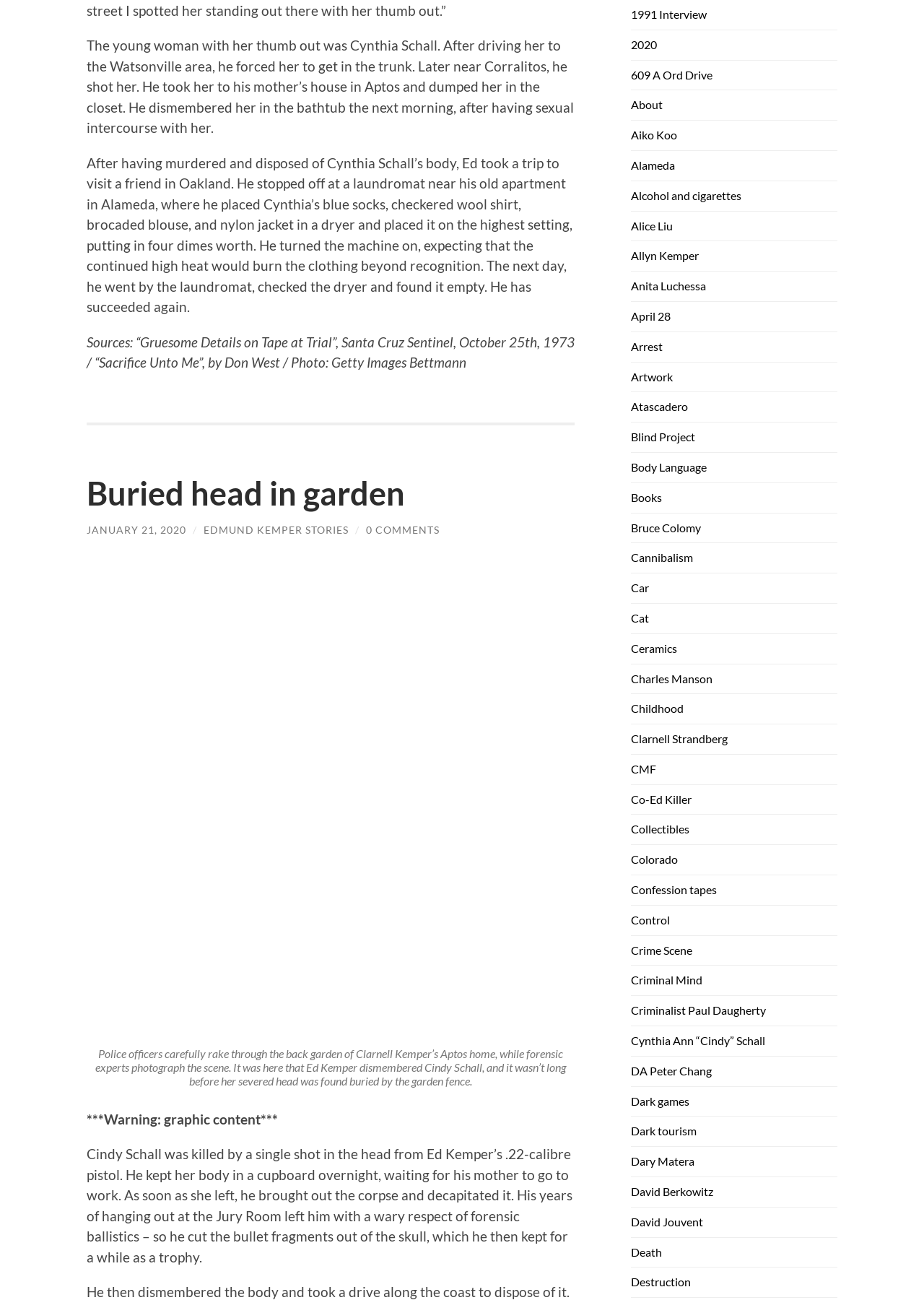Pinpoint the bounding box coordinates of the clickable element to carry out the following instruction: "Read the article about Cindy Schall's murder."

[0.094, 0.029, 0.621, 0.105]